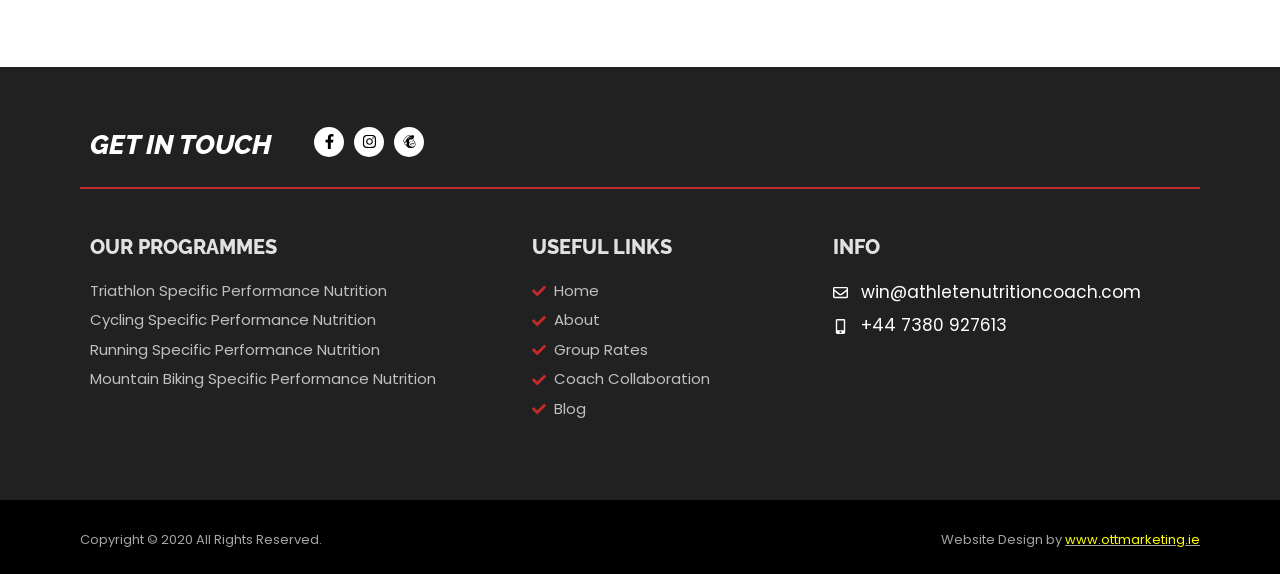What are the specific performance nutrition programmes offered?
Using the image as a reference, give a one-word or short phrase answer.

Triathlon, Cycling, Running, Mountain Biking